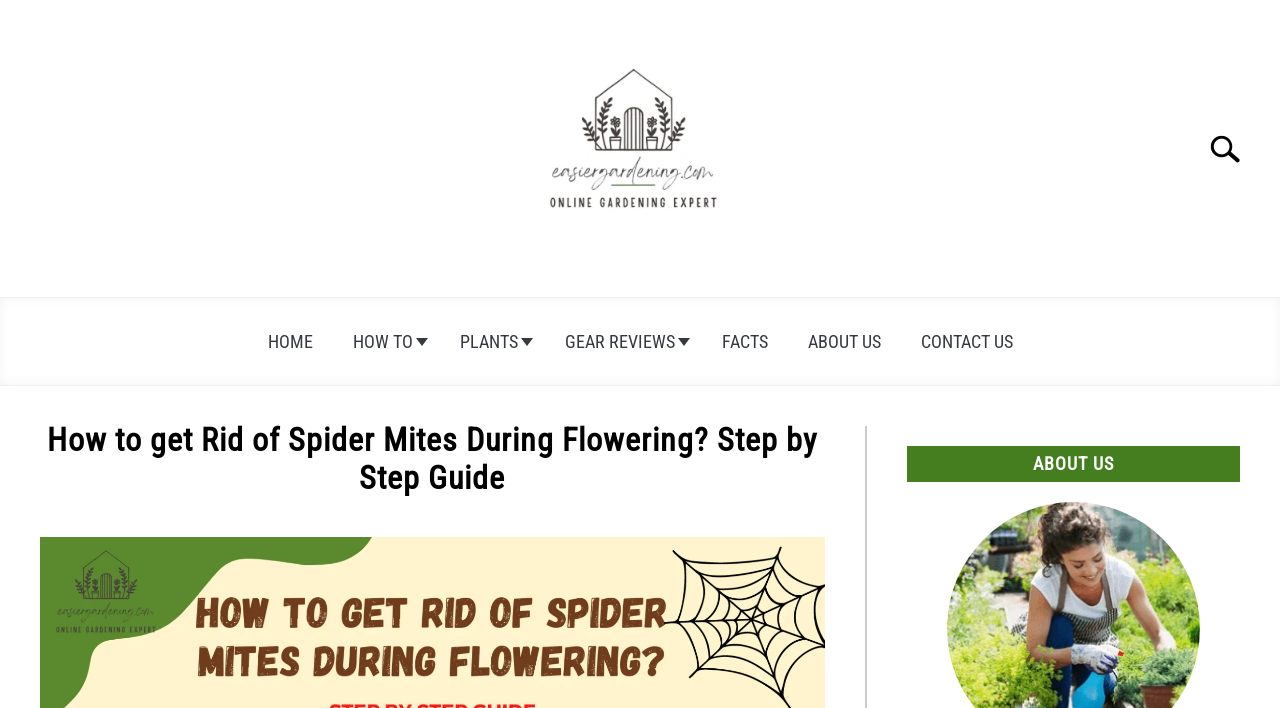Please locate the bounding box coordinates of the element that should be clicked to complete the given instruction: "search for something".

[0.954, 0.239, 0.995, 0.3]